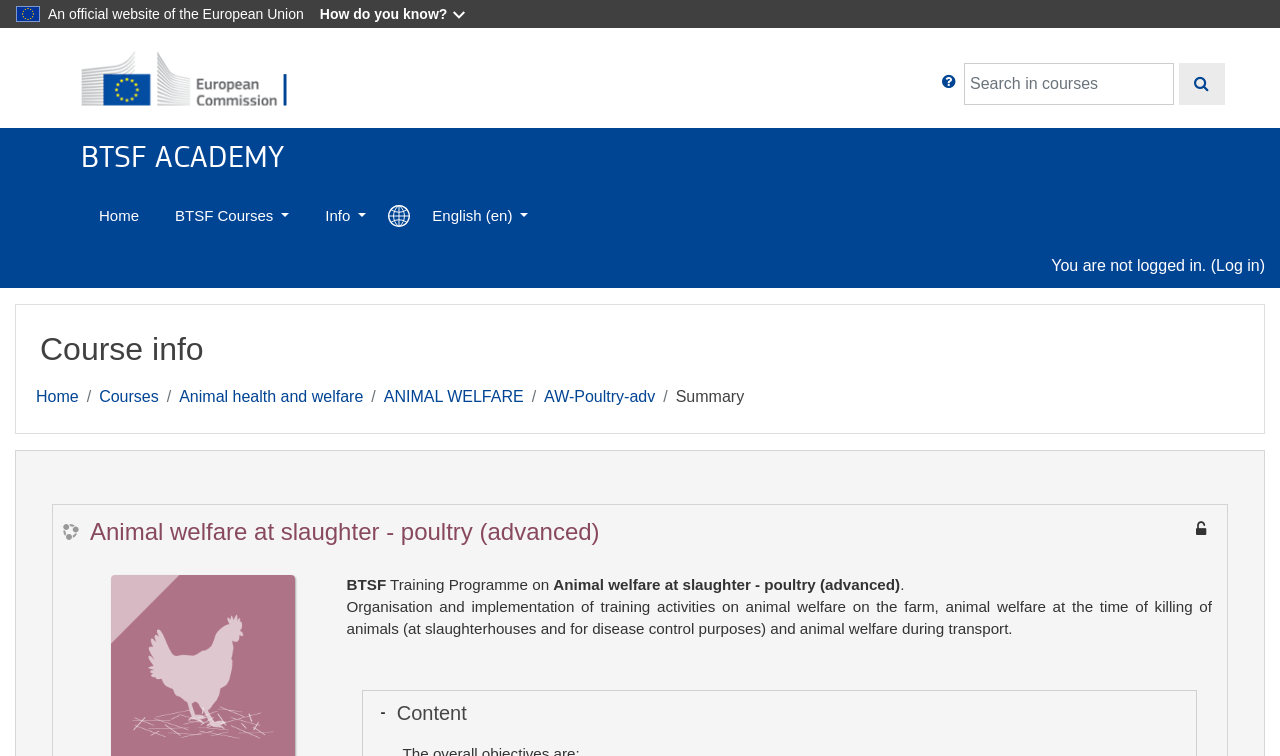Describe the webpage meticulously, covering all significant aspects.

The webpage appears to be a course information page on the BTSF ACADEMY website, specifically focused on "Animal welfare at slaughter - poultry (advanced)". 

At the top left of the page, there is a static text "An official website of the European Union" and a button "How do you know?" next to it. Below these elements, there is a link to the "European Commission" with an accompanying image. 

On the top right, there is a search bar with a button "Search in courses" and a help button with an image. 

The main navigation menu is located below the search bar, with links to "Home", "BTSF Courses", "Info", and "Languages in the BTSF ACADEMY". 

Further down, there is a notification stating "You are not logged in" with a link to "Log in". 

The main content of the page is divided into two sections. On the left, there is a navigation bar with links to "Home", "Courses", "Animal health and welfare", "ANIMAL WELFARE", "AW-Poultry-adv", and "Summary". 

On the right, there is a heading "Course info" followed by a heading "Animal welfare at slaughter - poultry (advanced)" with a link to the same title. Below this, there is an image indicating "Guest access". 

The course description is provided in a block of text, explaining the organisation and implementation of training activities on animal welfare. There is also a link to the course content, which is expanded to show a heading "Content".